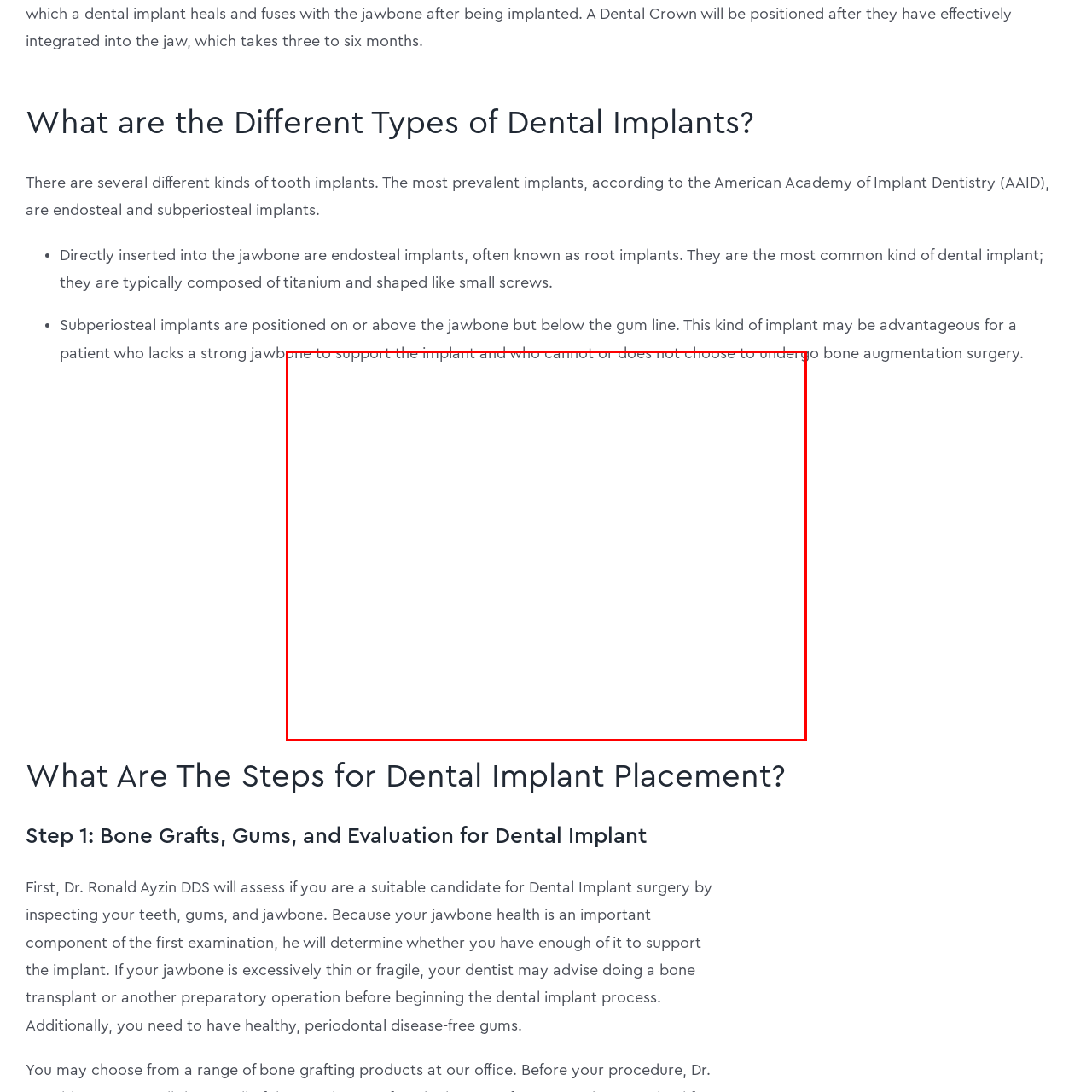Where are subperiosteal implants placed?
Focus on the section of the image outlined in red and give a thorough answer to the question.

According to the information in the image, subperiosteal implants are placed above the jawbone but beneath the gum line, making 'above the jawbone' the correct short answer, and the detailed answer provides more context about their placement.